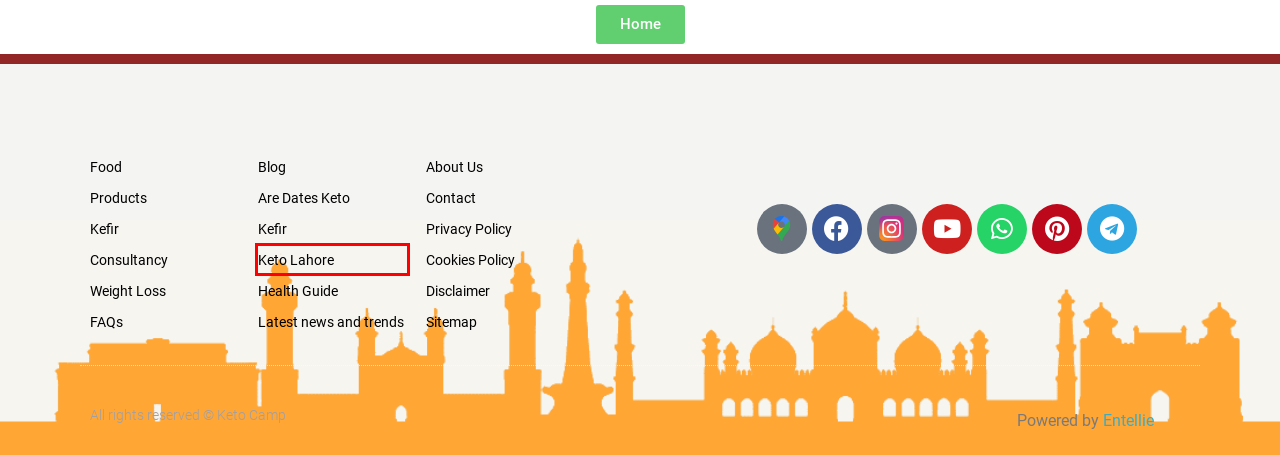Assess the screenshot of a webpage with a red bounding box and determine which webpage description most accurately matches the new page after clicking the element within the red box. Here are the options:
A. Contact Us to Start Your Keto Weight Loss Journey - Keto Camp
B. Blog - Keto Camp | Ultimate Guide to Ketogenic Diet
C. Home - Entellie
D. Privacy Policy - Keto Camp | Ultimate Guide to Ketogenic Diet
E. Transform Your Health with Kefir: Buy Premium Kefir in Lahore
F. Keto in Lahore by Keto Camp | Ultimate Guide to Ketogenic Diet
G. THE COMPLETE GUIDE TO NATURAL HEALING OF VARICOCELE
H. Join us for Weight loss in Lahore - Keto Camp | Ultimate Guide to Ketogenic Diet Lahore Chapter

F